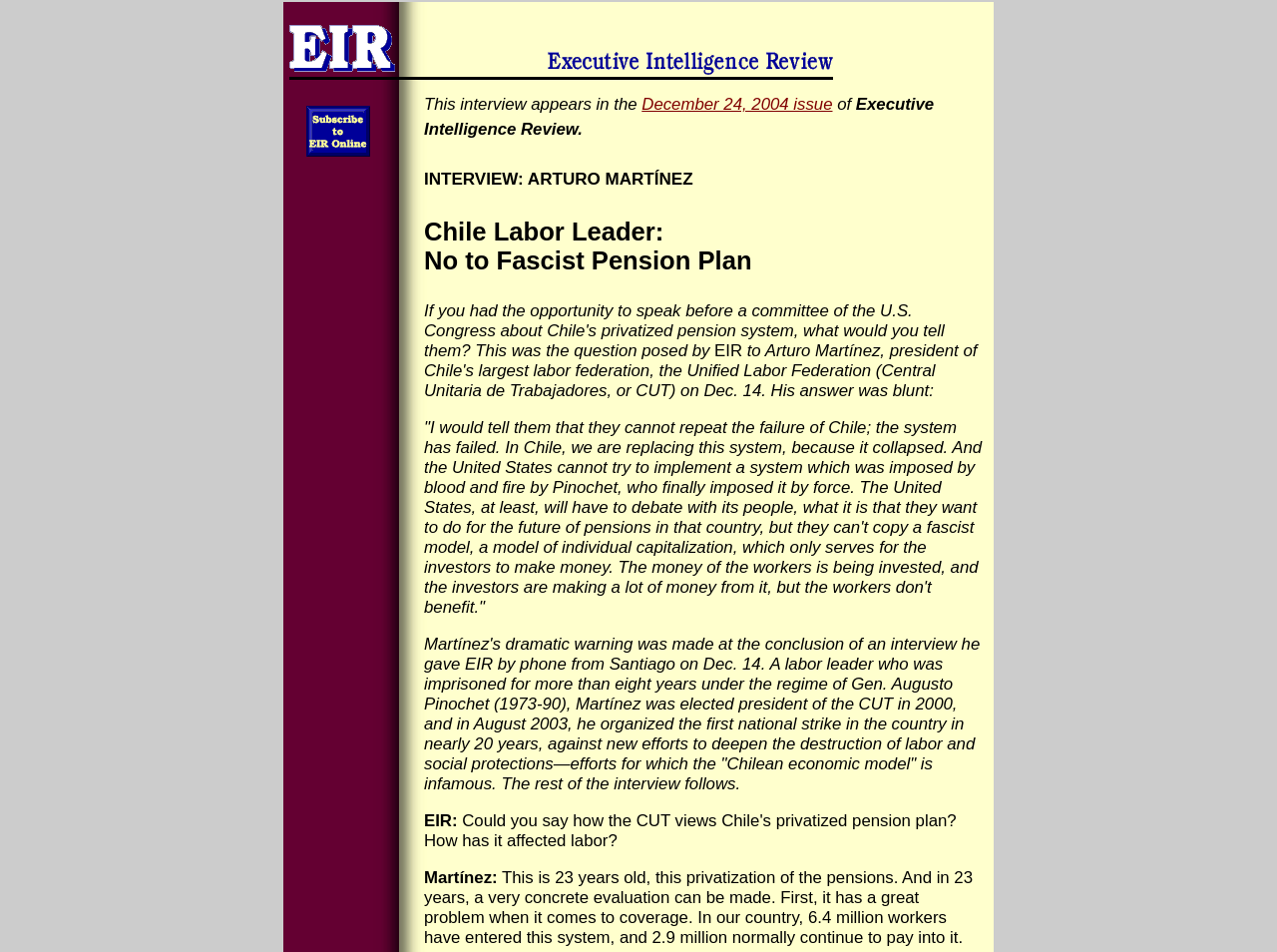What is the name of the publication that conducted the interview?
Using the details shown in the screenshot, provide a comprehensive answer to the question.

I found the answer by looking at the text 'This interview appears in the December 24, 2004 issue of Executive Intelligence Review.' which indicates that the publication that conducted the interview is Executive Intelligence Review.